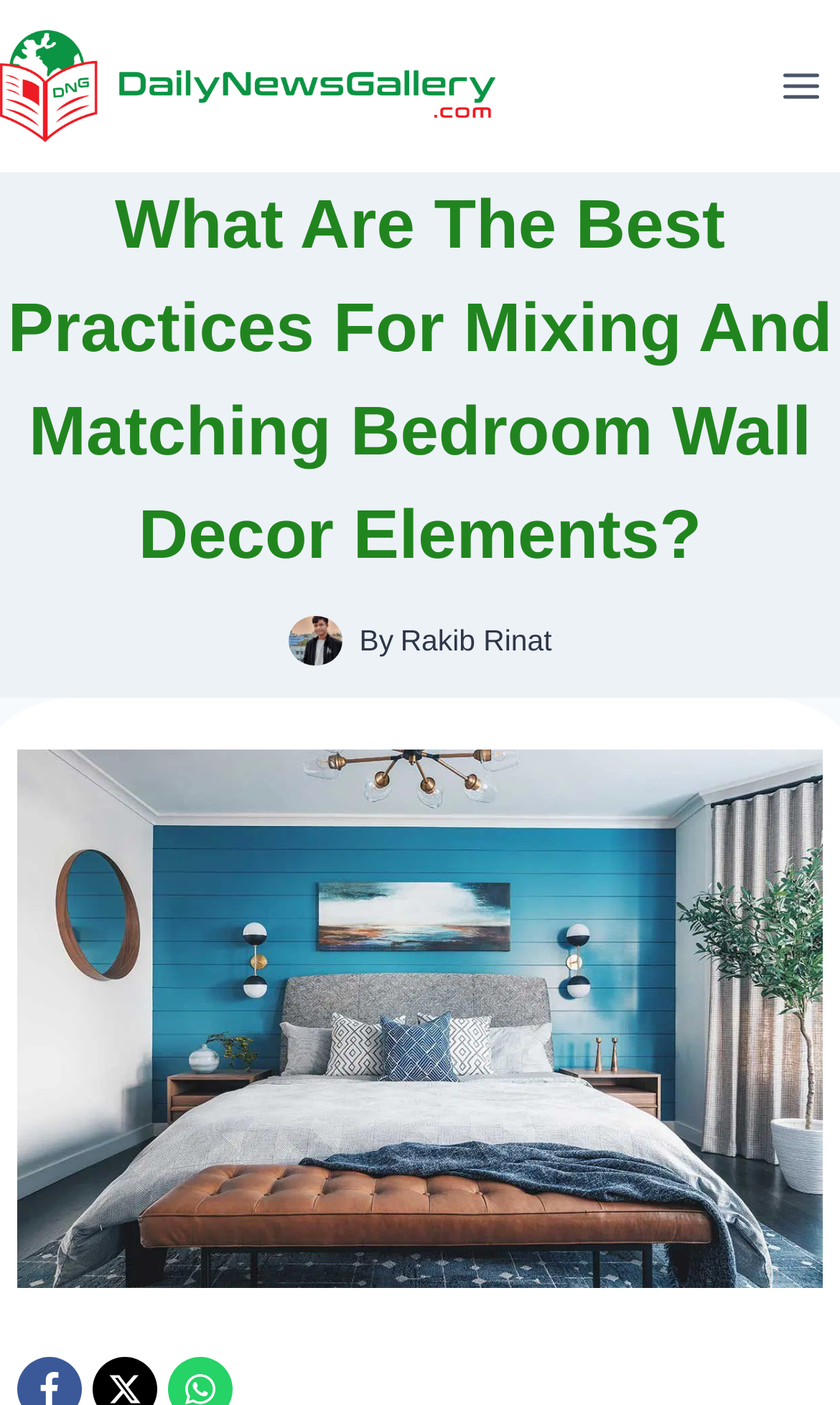Generate a detailed explanation of the webpage's features and information.

The webpage appears to be an article about mixing and matching bedroom wall decor elements. At the top left corner, there is a logo of "Daily News Gallery" which is also a clickable link. Next to the logo, there is a button to open a menu, located at the top right corner. 

Below the logo, there is a main heading that reads "What Are The Best Practices For Mixing And Matching Bedroom Wall Decor Elements?" which spans the entire width of the page. 

Further down, there is an author section, where an image of the author, Rinat, is displayed on the left, accompanied by a "By" label and a link to the author's name, Rakib Rinat, on the right. The author's name is also associated with a larger image, possibly a profile picture, which takes up most of the page's width.